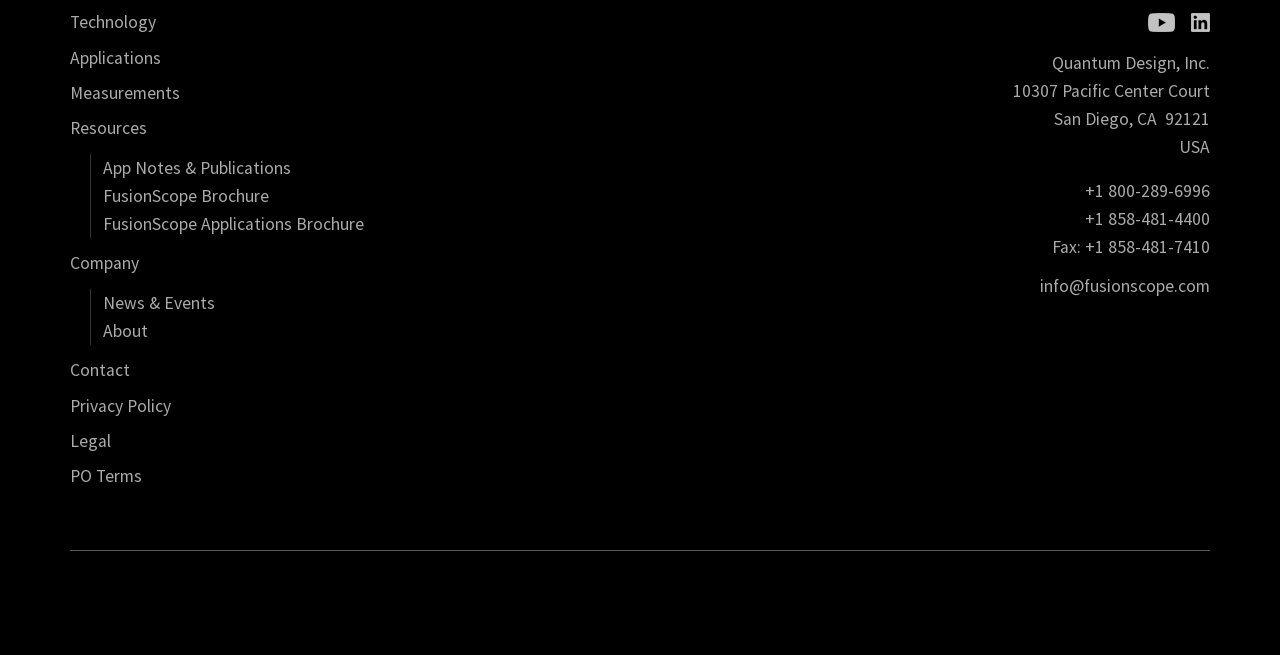Identify the bounding box coordinates of the area that should be clicked in order to complete the given instruction: "Click on Technology". The bounding box coordinates should be four float numbers between 0 and 1, i.e., [left, top, right, bottom].

[0.055, 0.017, 0.122, 0.051]